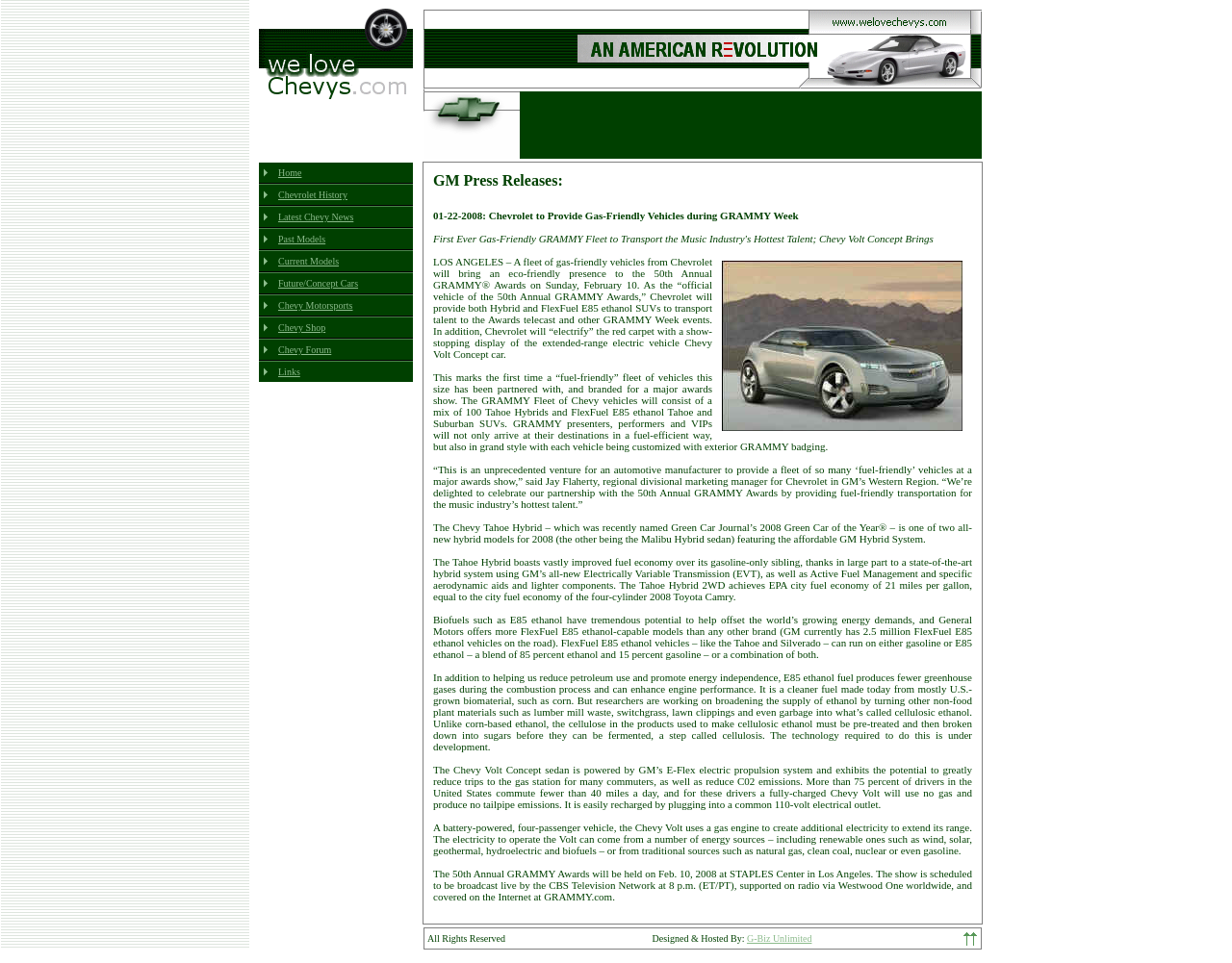Identify the bounding box of the HTML element described here: "Latest Chevy News". Provide the coordinates as four float numbers between 0 and 1: [left, top, right, bottom].

[0.226, 0.22, 0.287, 0.231]